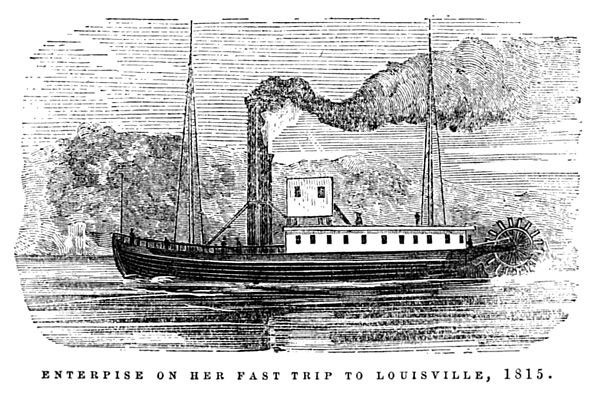What technology is showcased in the image?
Look at the image and answer the question using a single word or phrase.

Steam engine